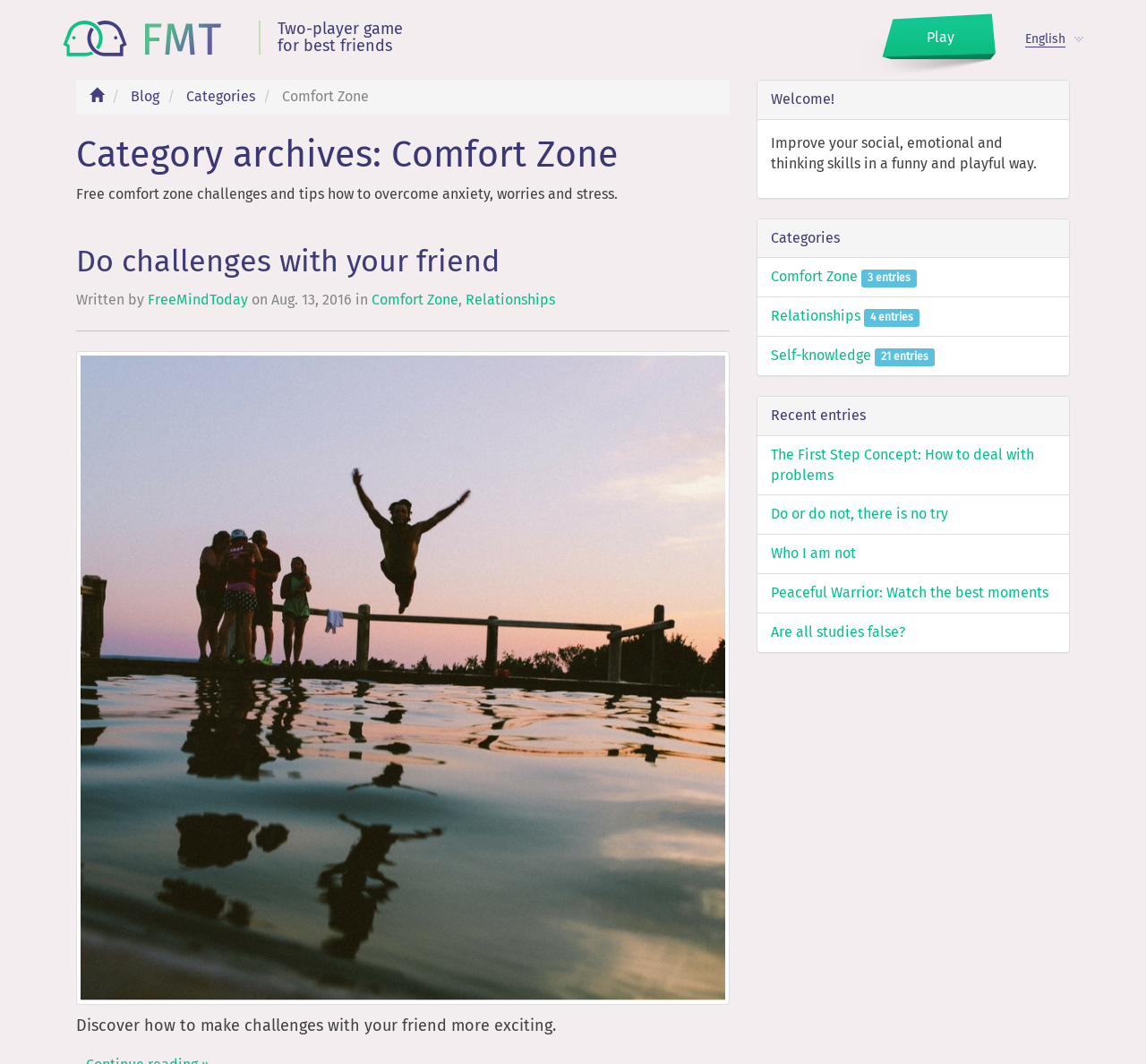Determine the bounding box for the UI element as described: "Comfort Zone". The coordinates should be represented as four float numbers between 0 and 1, formatted as [left, top, right, bottom].

[0.324, 0.274, 0.4, 0.29]